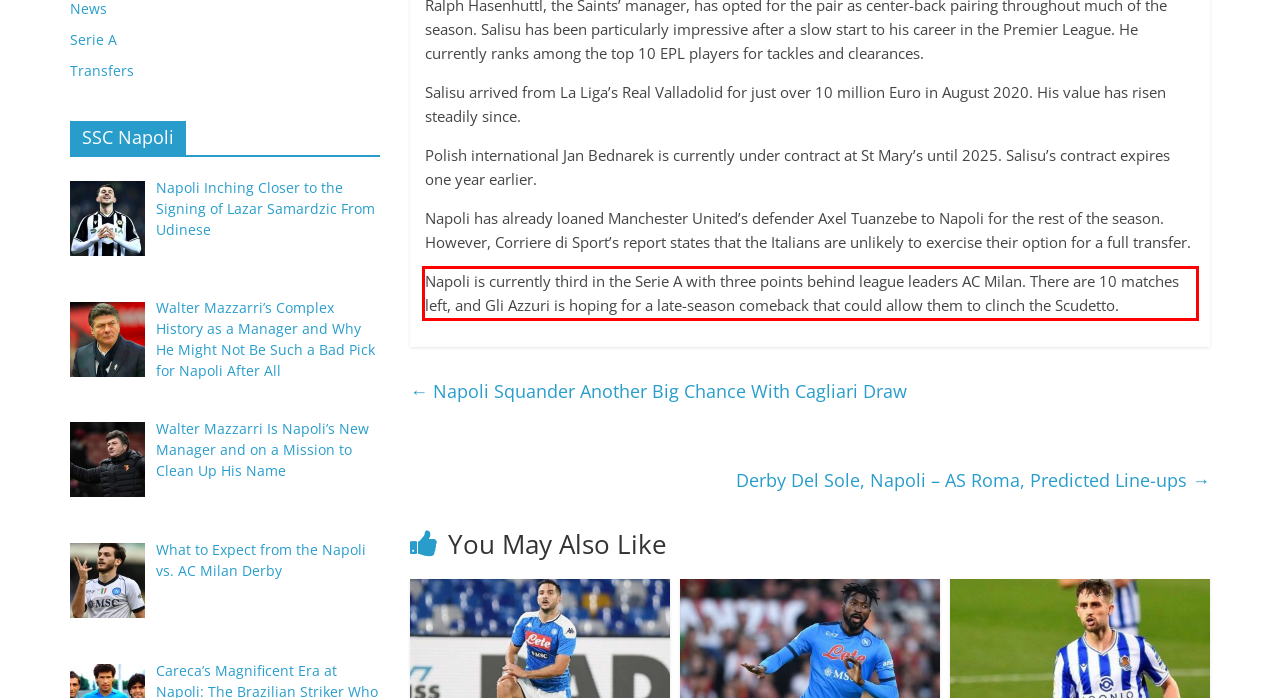Please examine the screenshot of the webpage and read the text present within the red rectangle bounding box.

Napoli is currently third in the Serie A with three points behind league leaders AC Milan. There are 10 matches left, and Gli Azzuri is hoping for a late-season comeback that could allow them to clinch the Scudetto.